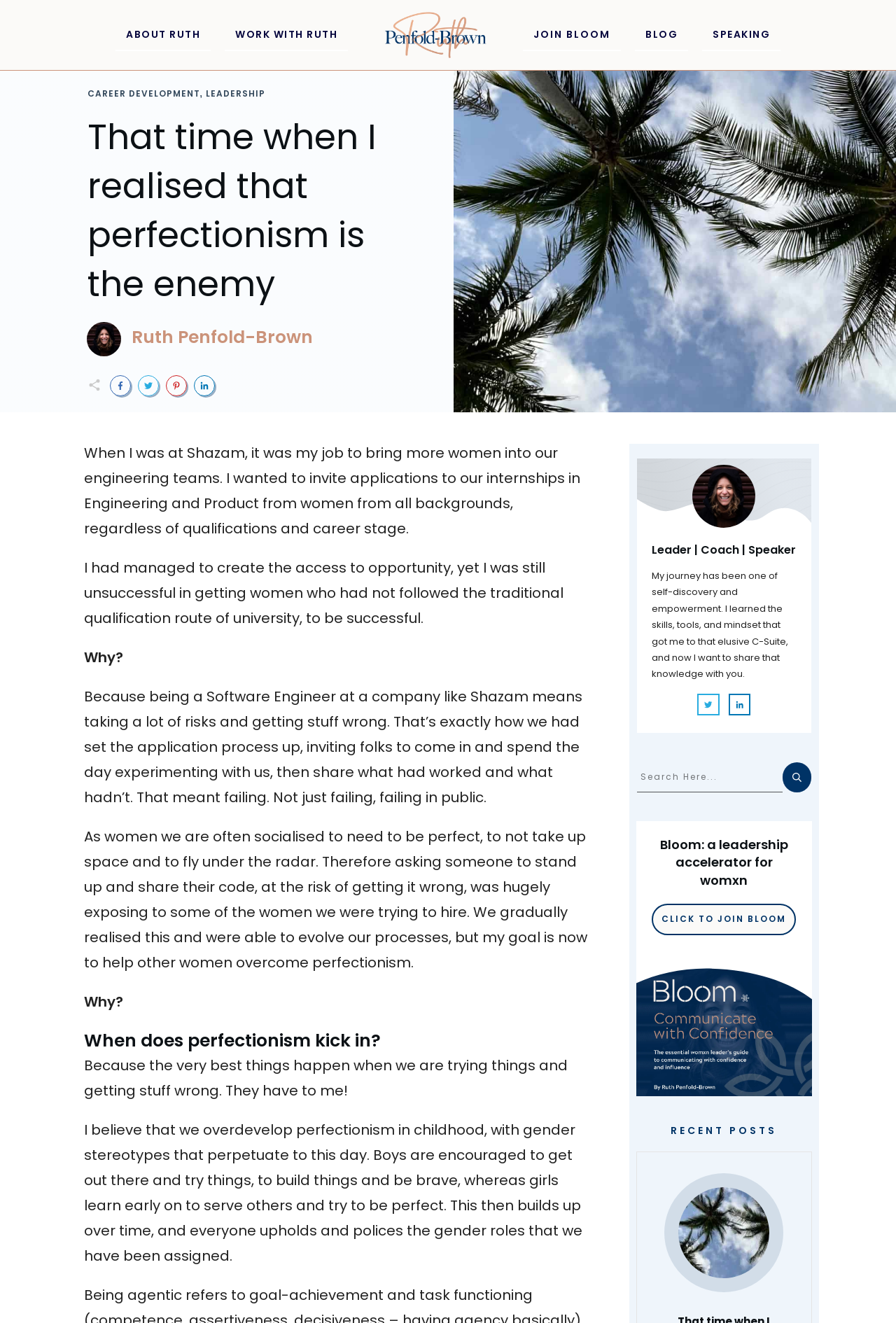Identify the bounding box for the given UI element using the description provided. Coordinates should be in the format (top-left x, top-left y, bottom-right x, bottom-right y) and must be between 0 and 1. Here is the description: alt="Jura ENA 4 Review"

None